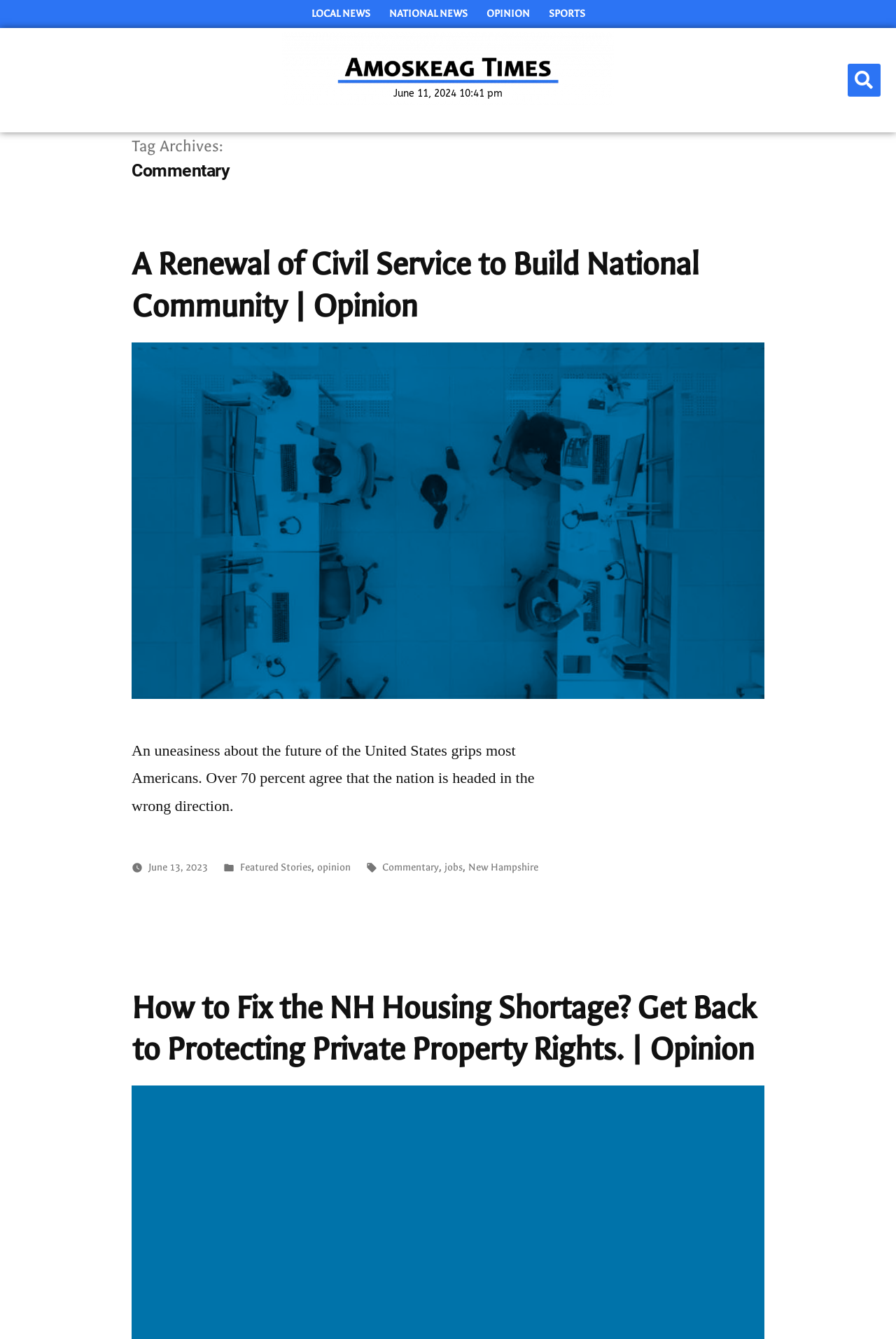Answer the following query with a single word or phrase:
What is the topic of the first article?

Civil Service